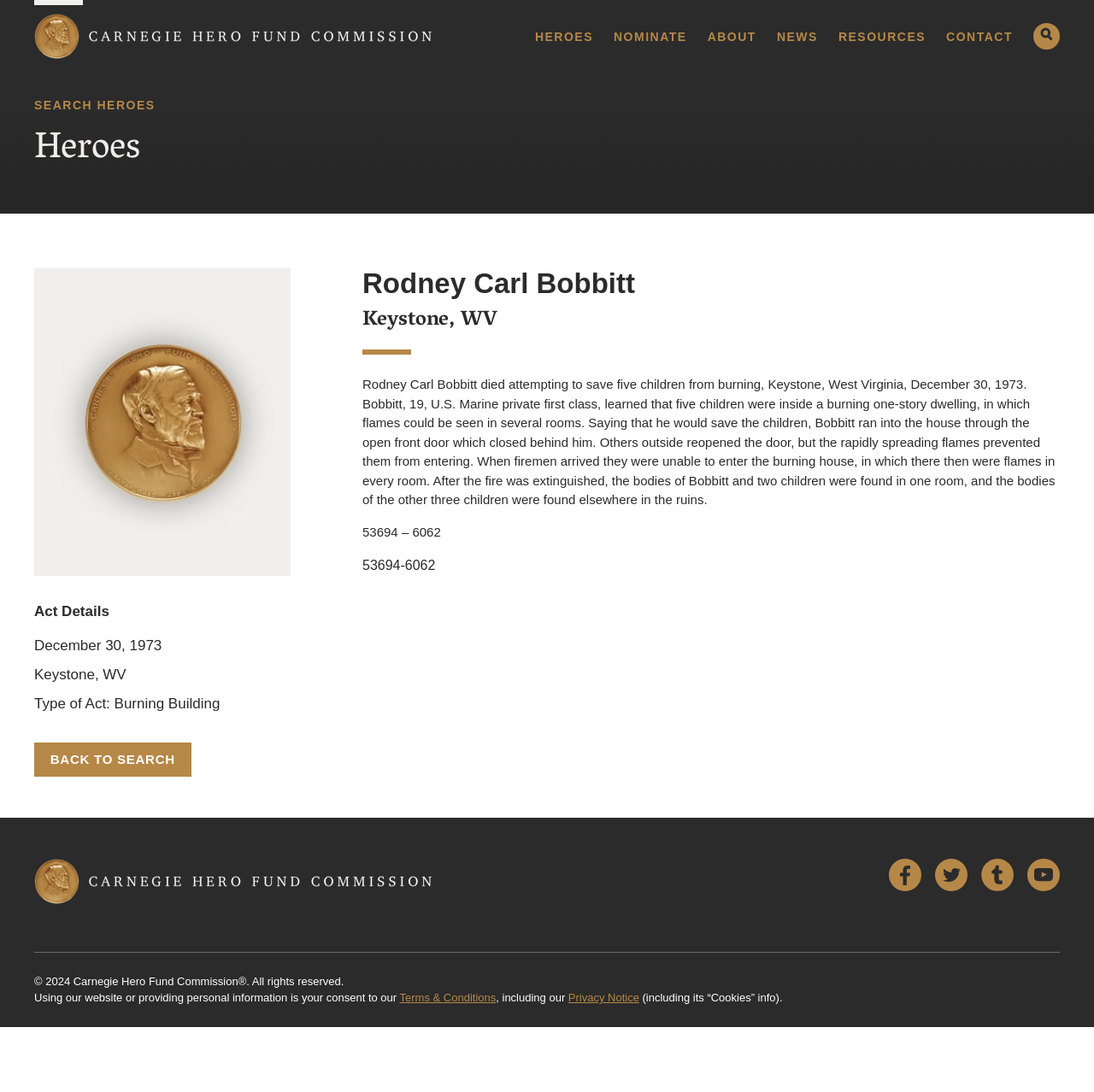Based on the image, give a detailed response to the question: Where did the heroic act take place?

The location of the heroic act can be found in the article section, where it is mentioned that 'Rodney Carl Bobbitt died attempting to save five children from burning, Keystone, West Virginia, December 30, 1973.' Additionally, it is also mentioned as 'Keystone, WV' in the 'Act Details' section.